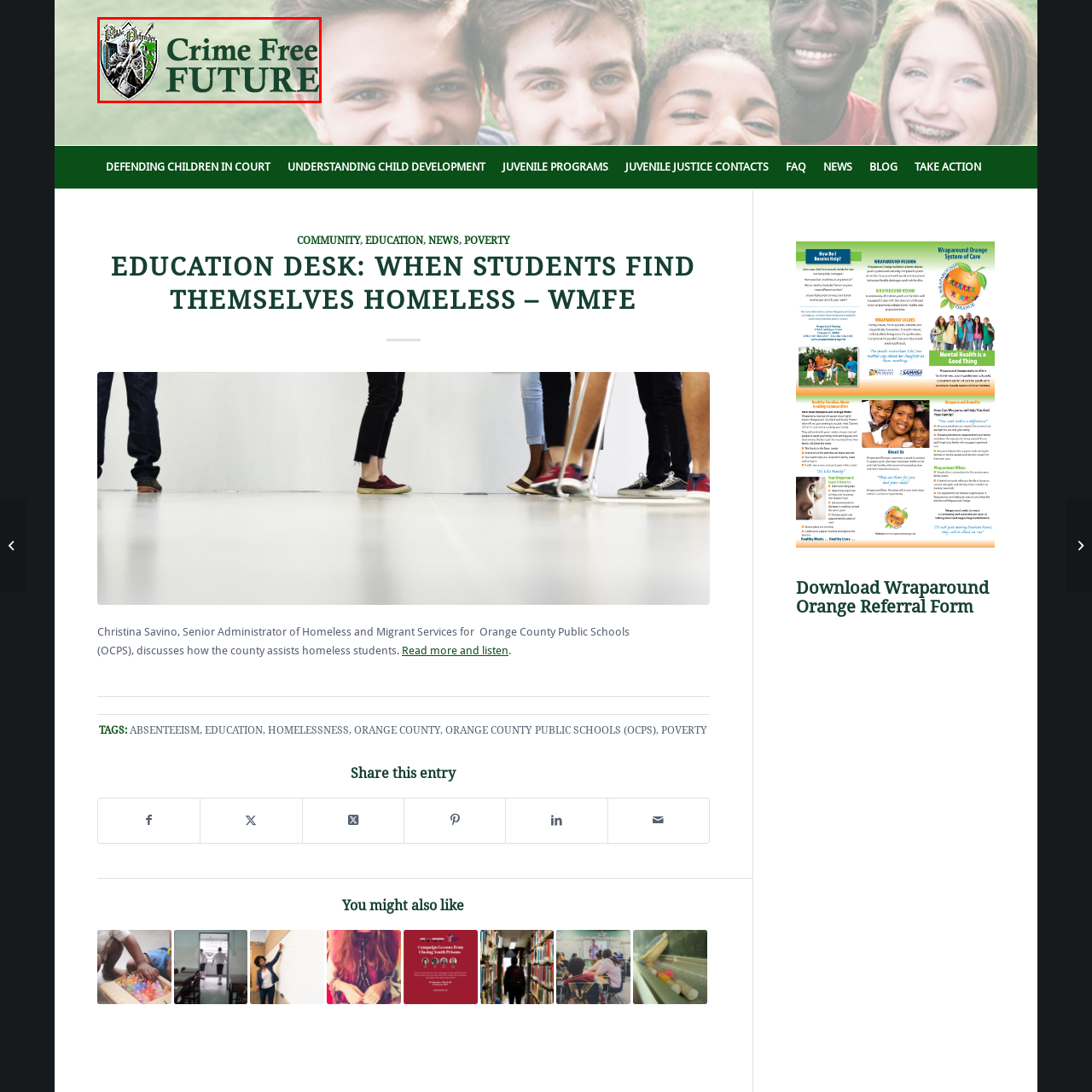What is the knight in armor symbolizing?  
Study the image enclosed by the red boundary and furnish a detailed answer based on the visual details observed in the image.

The shield emblem in the logo features a knight in armor, which symbolizes protection and support for youth, emphasizing the program's commitment to addressing youth crime and promoting educational outreach to assist at-risk students.